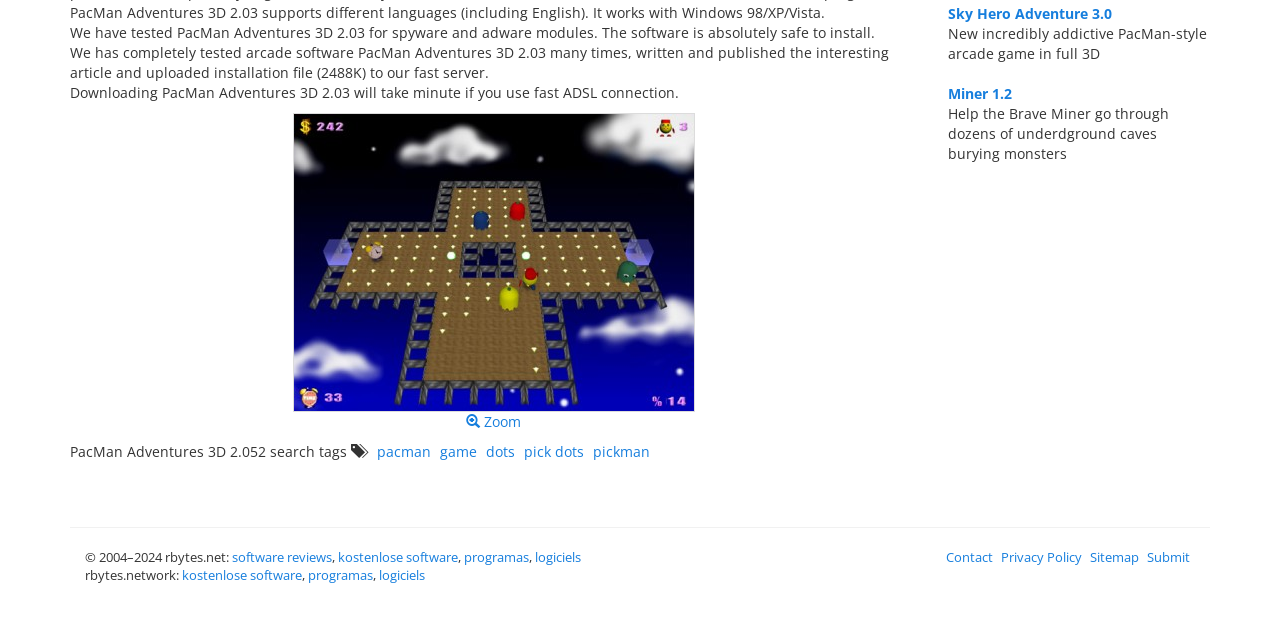Using the given element description, provide the bounding box coordinates (top-left x, top-left y, bottom-right x, bottom-right y) for the corresponding UI element in the screenshot: pacman

[0.295, 0.69, 0.341, 0.72]